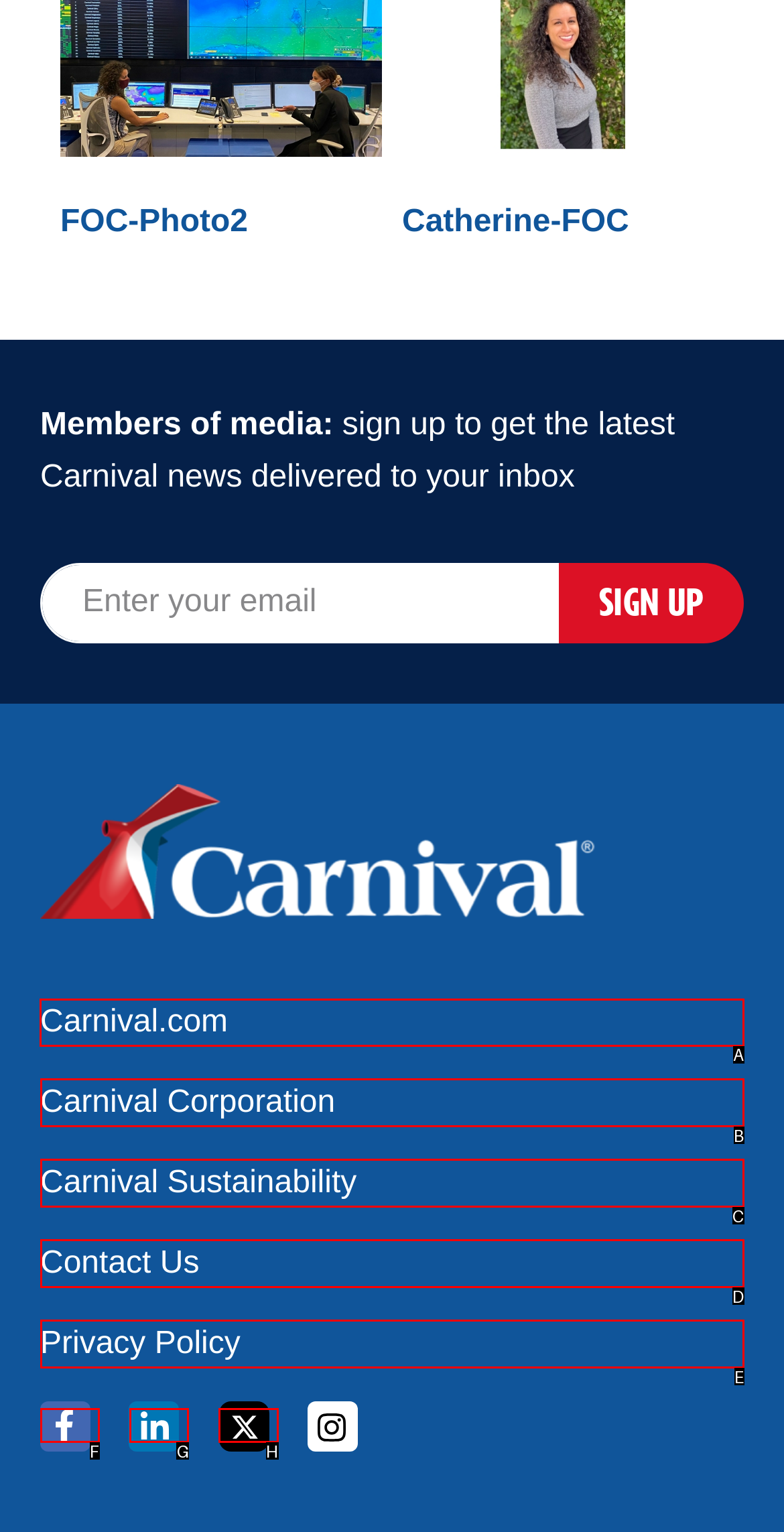Tell me which letter corresponds to the UI element that will allow you to Visit Carnival.com. Answer with the letter directly.

A